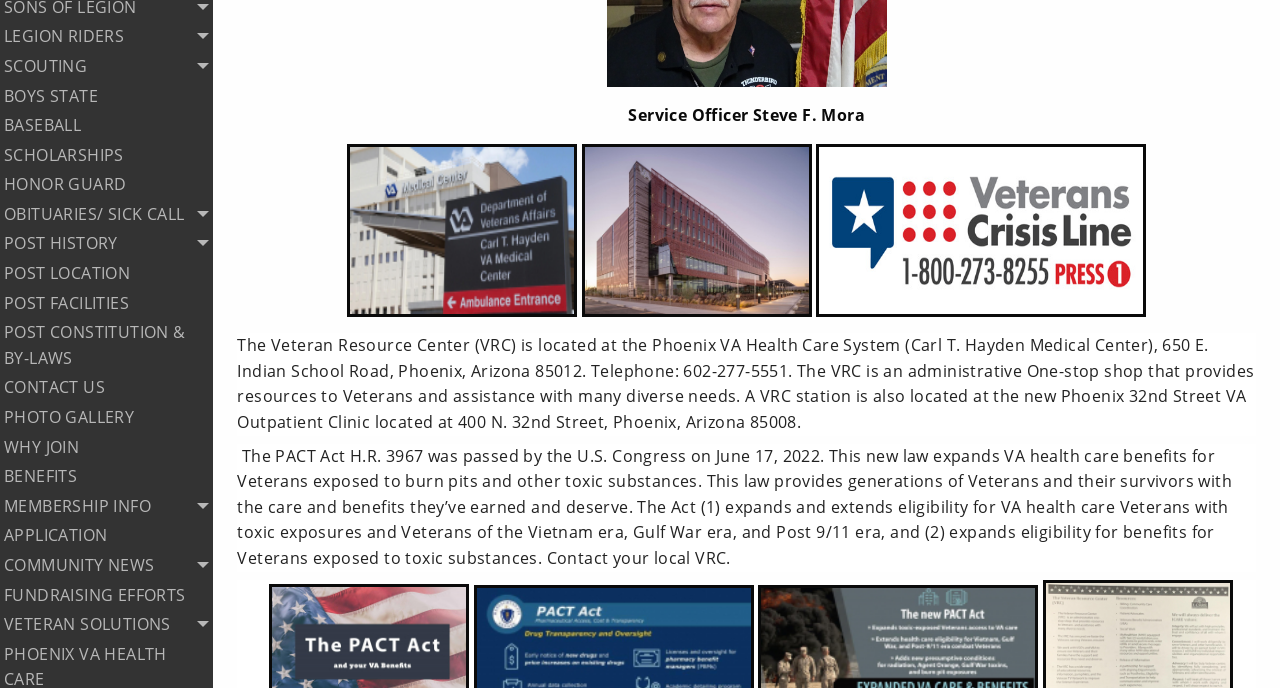Give the bounding box coordinates for this UI element: "CONTACT US". The coordinates should be four float numbers between 0 and 1, arranged as [left, top, right, bottom].

[0.0, 0.543, 0.167, 0.586]